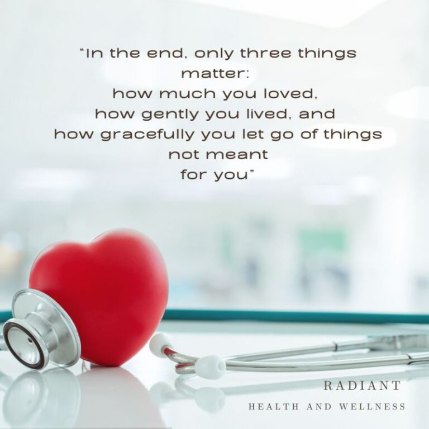Produce a meticulous caption for the image.

The image features a poignant quotation about love and life's priorities, stating, "In the end, only three things matter: how much you loved, how gently you lived, and how gracefully you let go of things not meant for you." Accompanying the text is a striking visual of a red heart-shaped object, symbolizing love and care, resting beside a stethoscope, which signifies health and wellness. This imagery reinforces the message of prioritizing emotional and physical well-being. The backdrop is softly blurred, lending a serene and reflective atmosphere, while the words are elegantly displayed to draw attention to the importance of love and gentle living in one’s journey toward health and wellness. At the bottom, the text "RADIANT HEALTH AND WELLNESS" emphasizes the theme of holistic well-being.